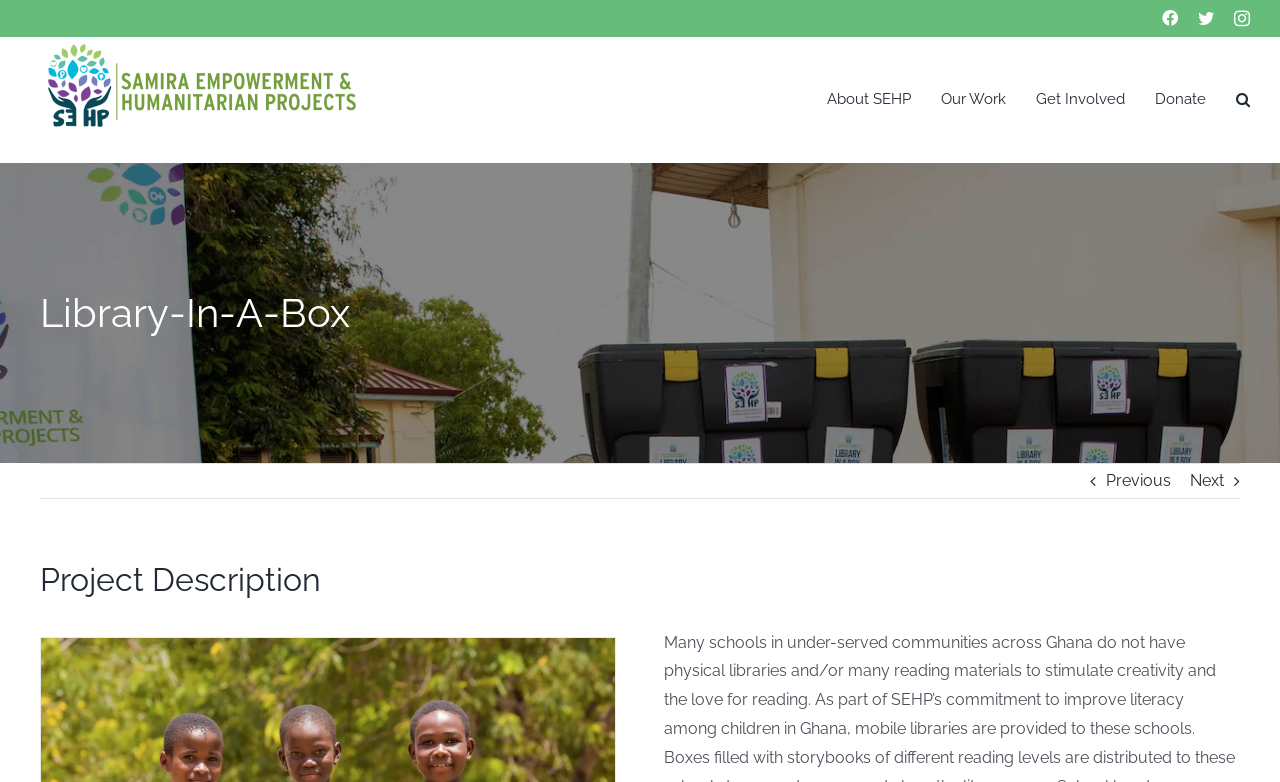Find the bounding box coordinates of the clickable region needed to perform the following instruction: "Read Project Description". The coordinates should be provided as four float numbers between 0 and 1, i.e., [left, top, right, bottom].

[0.031, 0.715, 0.969, 0.768]